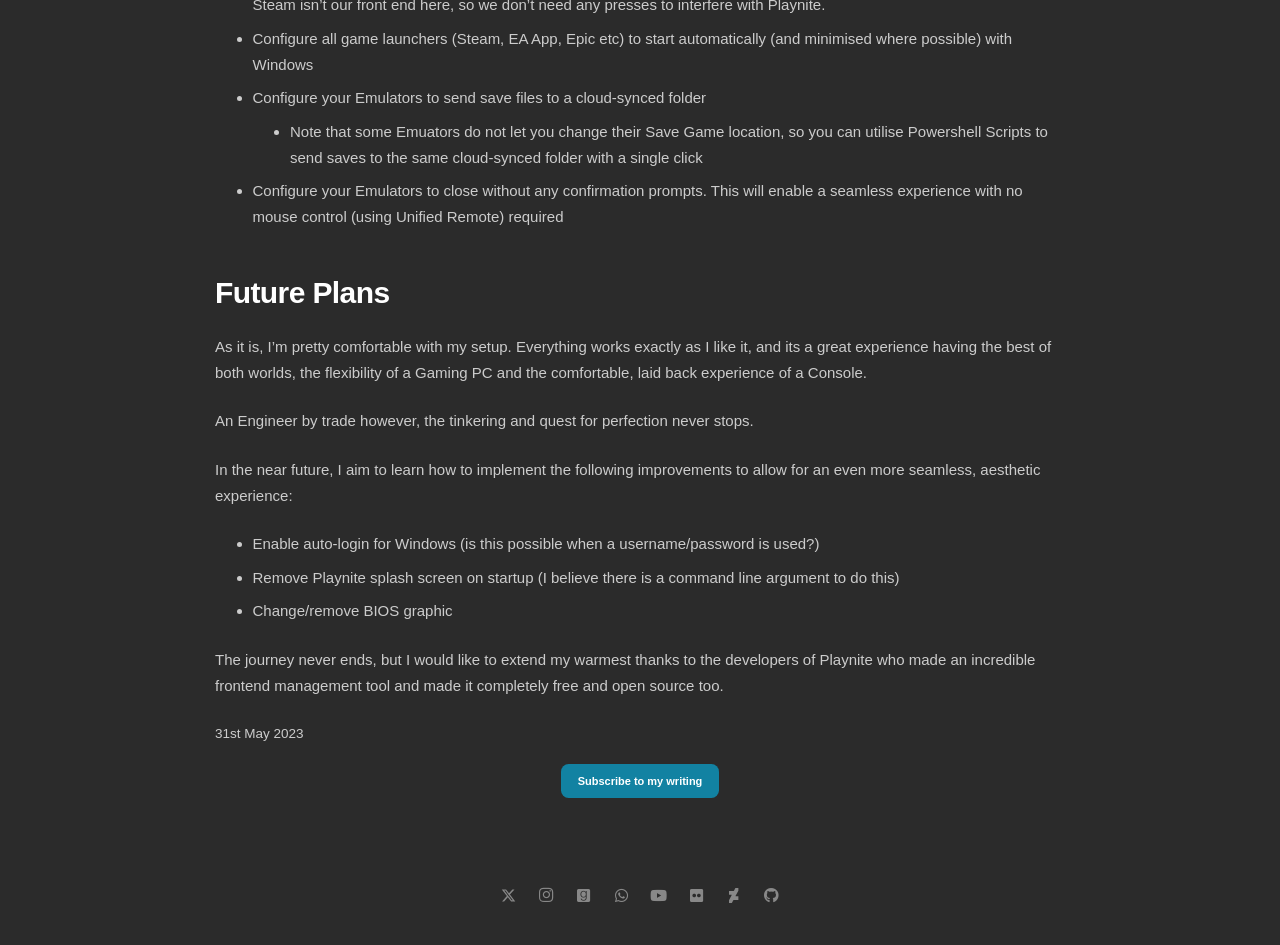Please find the bounding box coordinates (top-left x, top-left y, bottom-right x, bottom-right y) in the screenshot for the UI element described as follows: Subscribe to my writing

[0.438, 0.808, 0.562, 0.844]